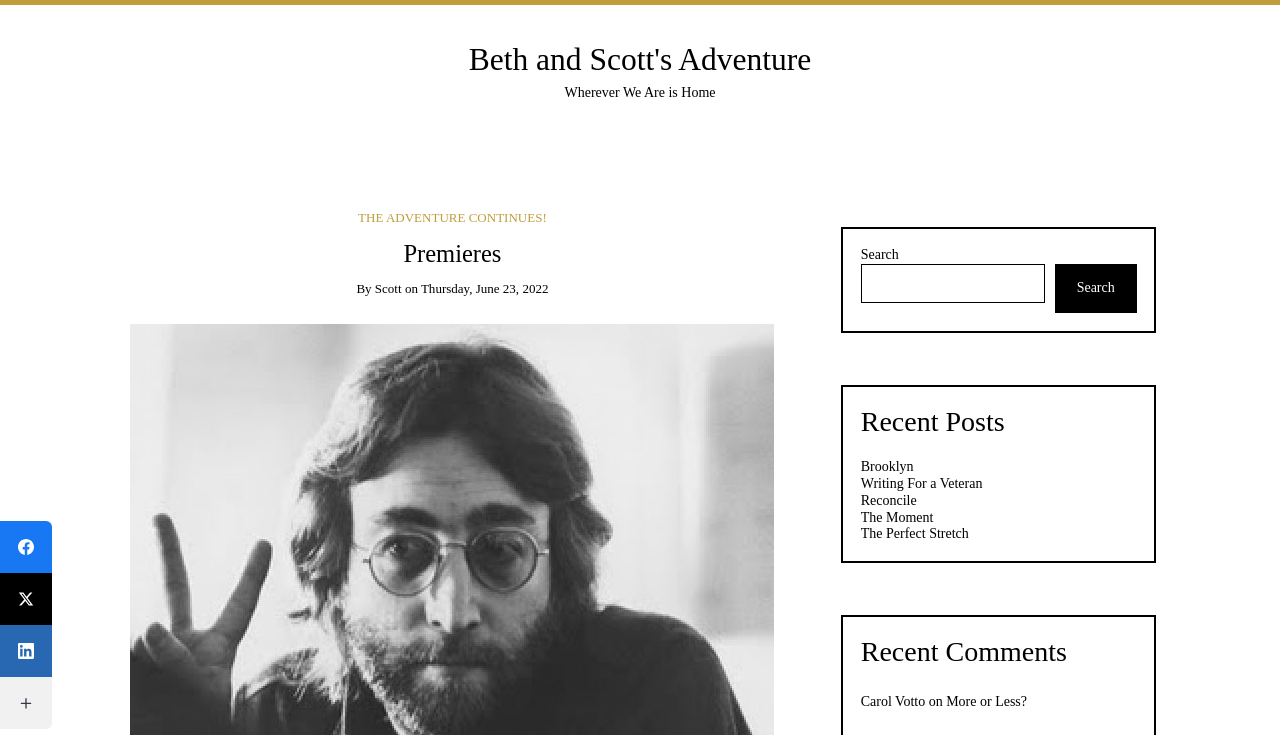What is the name of the adventure?
Refer to the screenshot and answer in one word or phrase.

Beth and Scott's Adventure